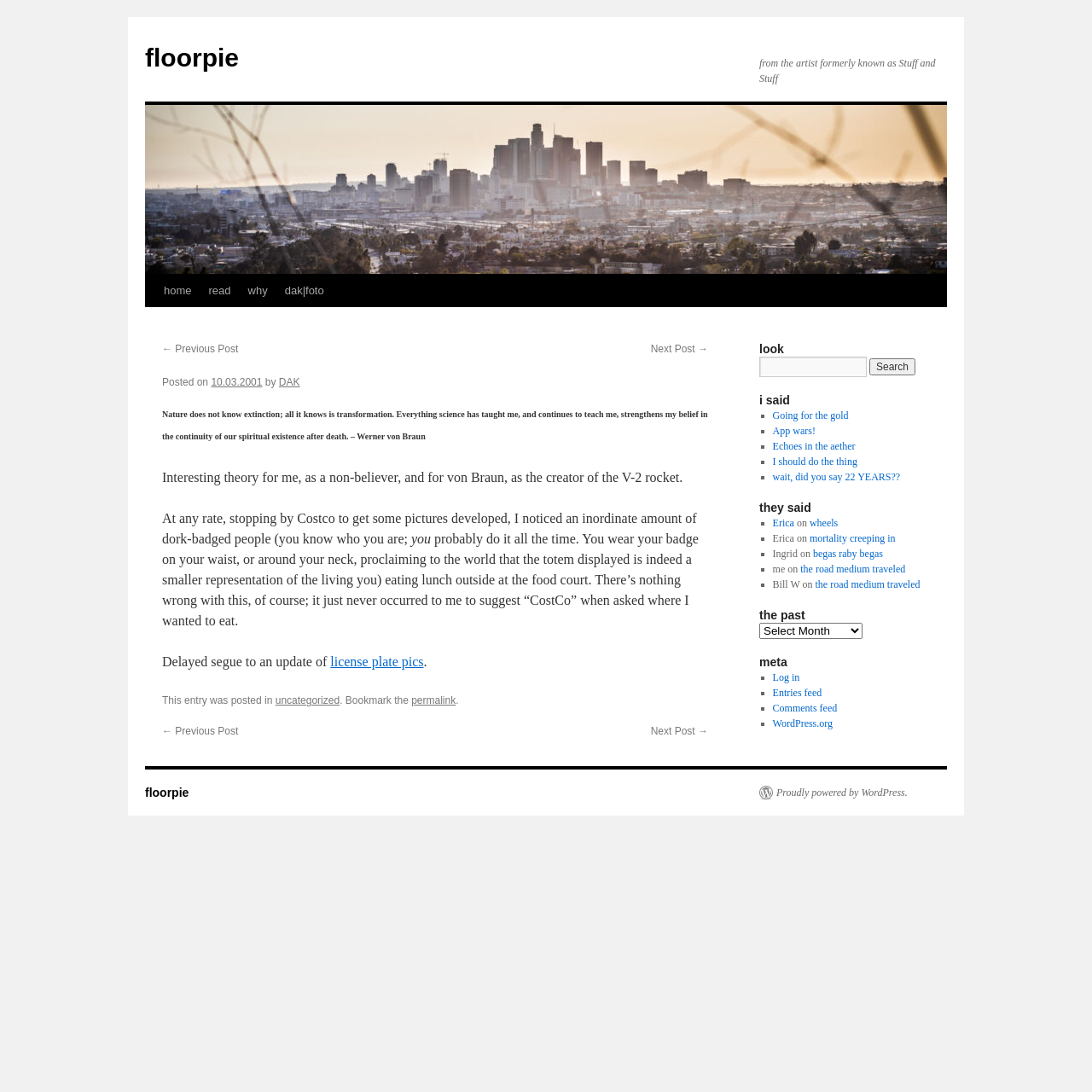Indicate the bounding box coordinates of the clickable region to achieve the following instruction: "Log in to the website."

[0.707, 0.615, 0.732, 0.626]